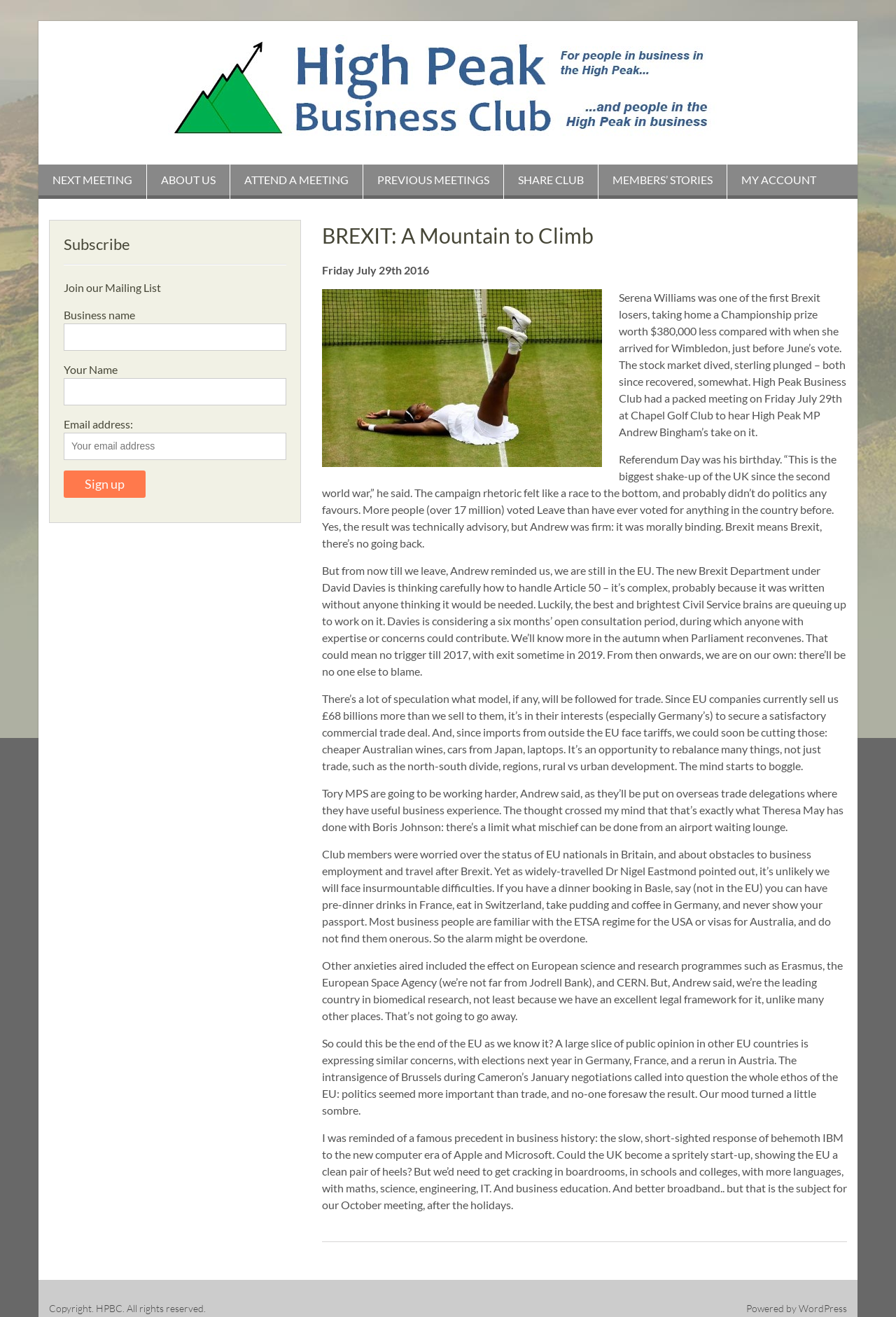Please respond to the question with a concise word or phrase:
What is the location of the meeting mentioned in the article?

Chapel Golf Club